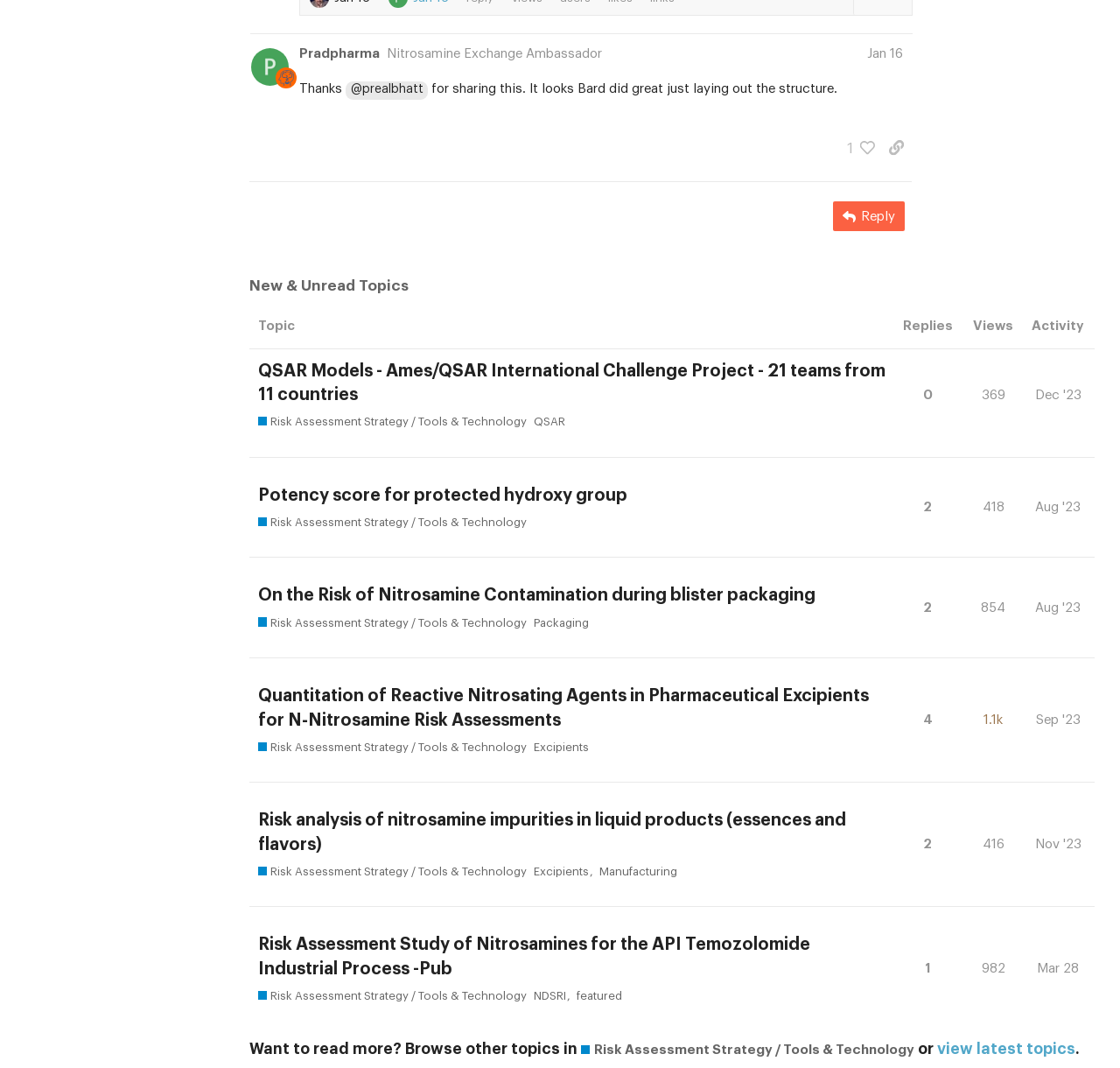Locate the bounding box of the UI element defined by this description: "2". The coordinates should be given as four float numbers between 0 and 1, formatted as [left, top, right, bottom].

[0.821, 0.772, 0.836, 0.809]